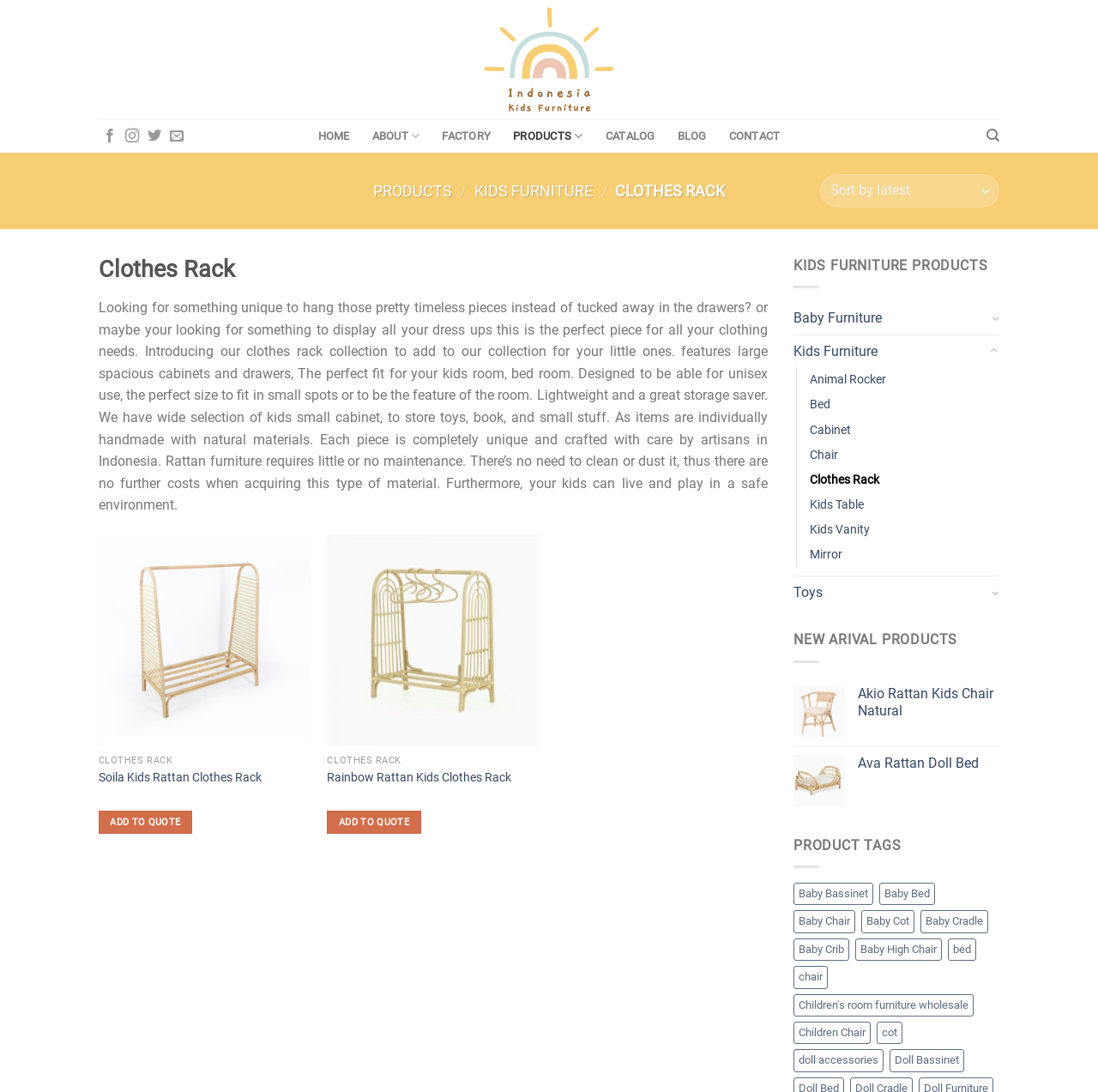How many new arrival products are shown?
Using the image as a reference, answer the question with a short word or phrase.

2